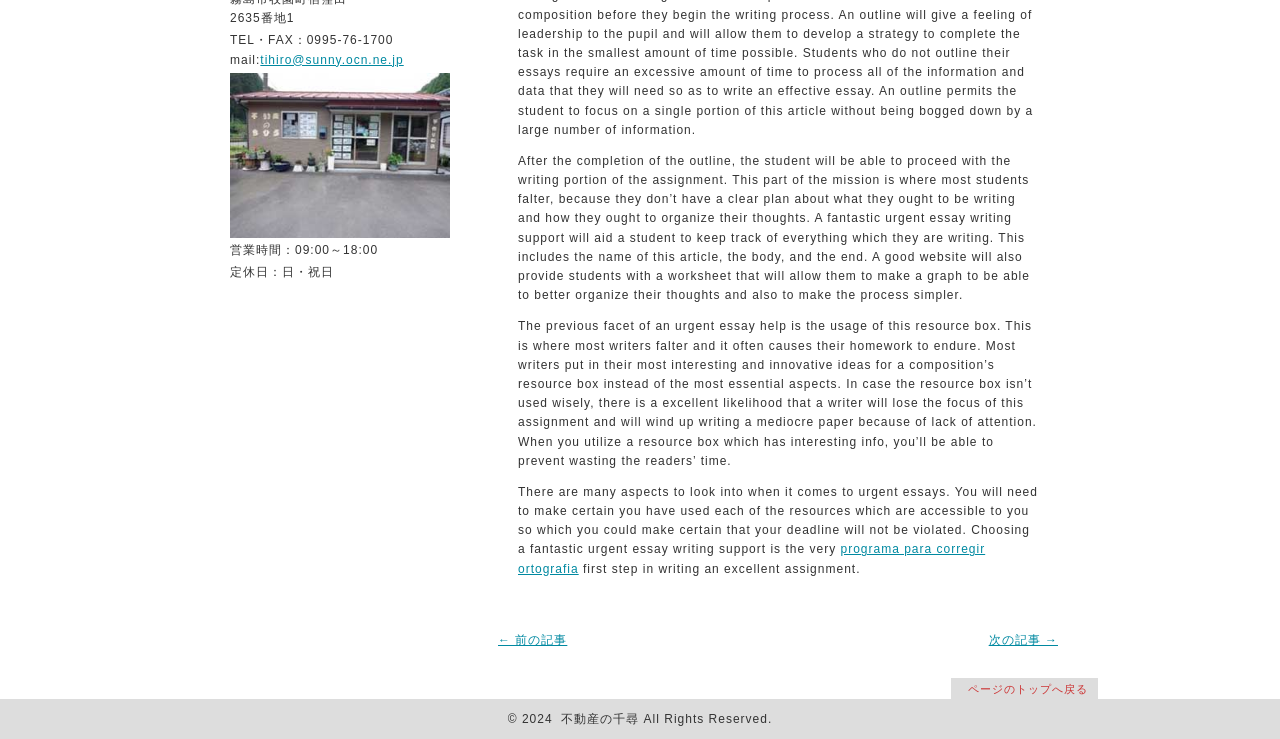Extract the bounding box coordinates for the UI element described as: "← 前の記事".

[0.389, 0.856, 0.443, 0.875]